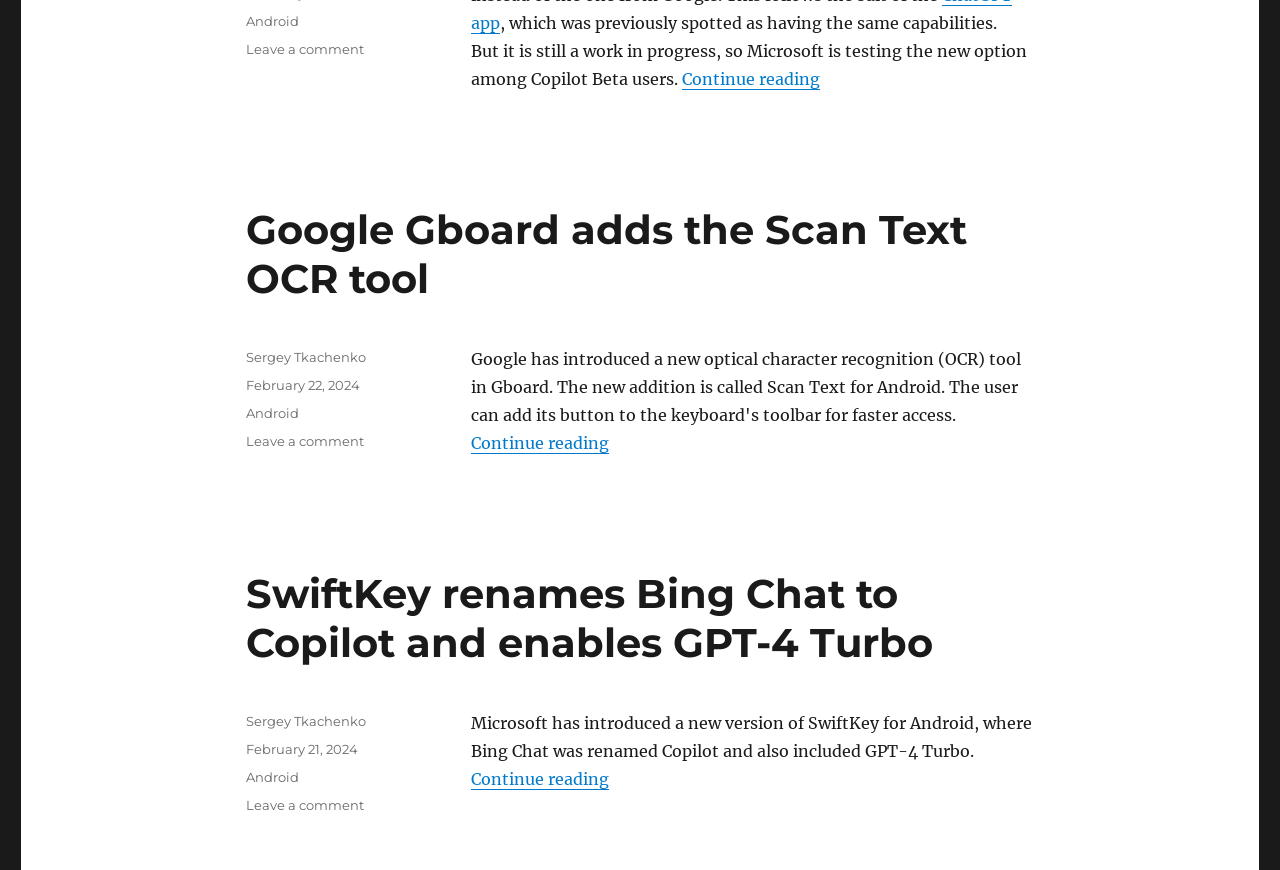Highlight the bounding box of the UI element that corresponds to this description: "Sergey Tkachenko".

[0.192, 0.401, 0.286, 0.42]